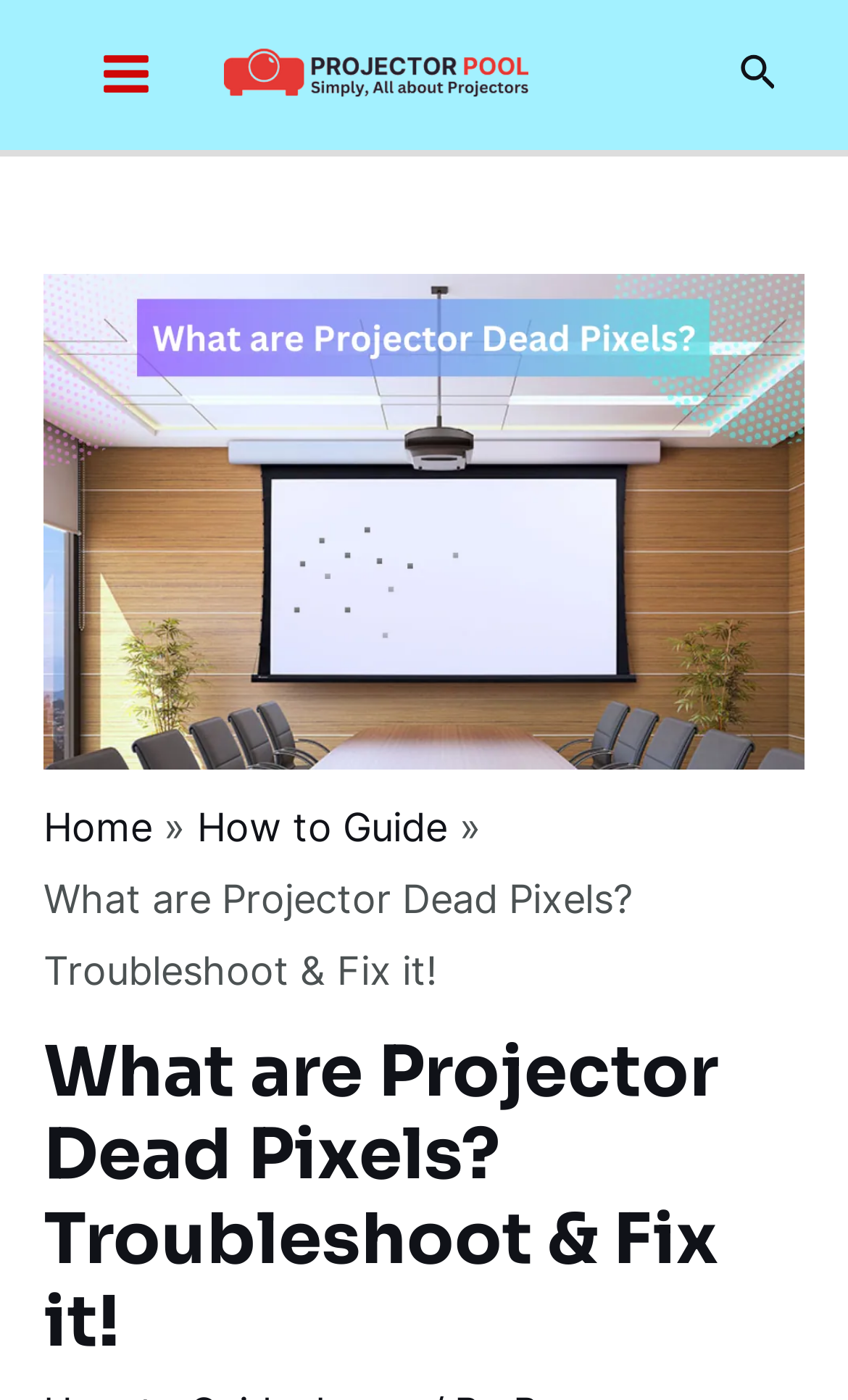Please provide the main heading of the webpage content.

What are Projector Dead Pixels? Troubleshoot & Fix it!